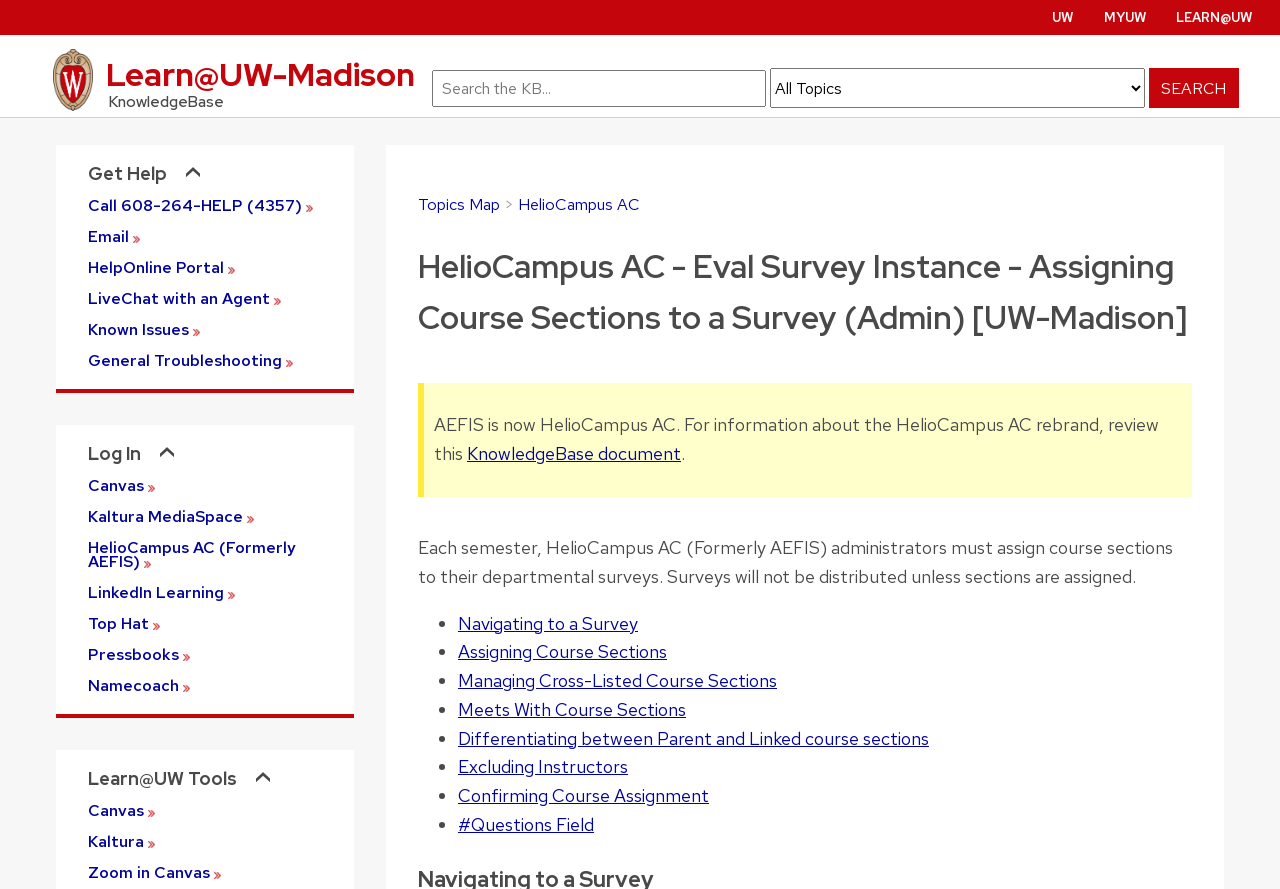Please identify the bounding box coordinates of the element's region that needs to be clicked to fulfill the following instruction: "Assign course sections to a survey". The bounding box coordinates should consist of four float numbers between 0 and 1, i.e., [left, top, right, bottom].

[0.358, 0.72, 0.521, 0.746]